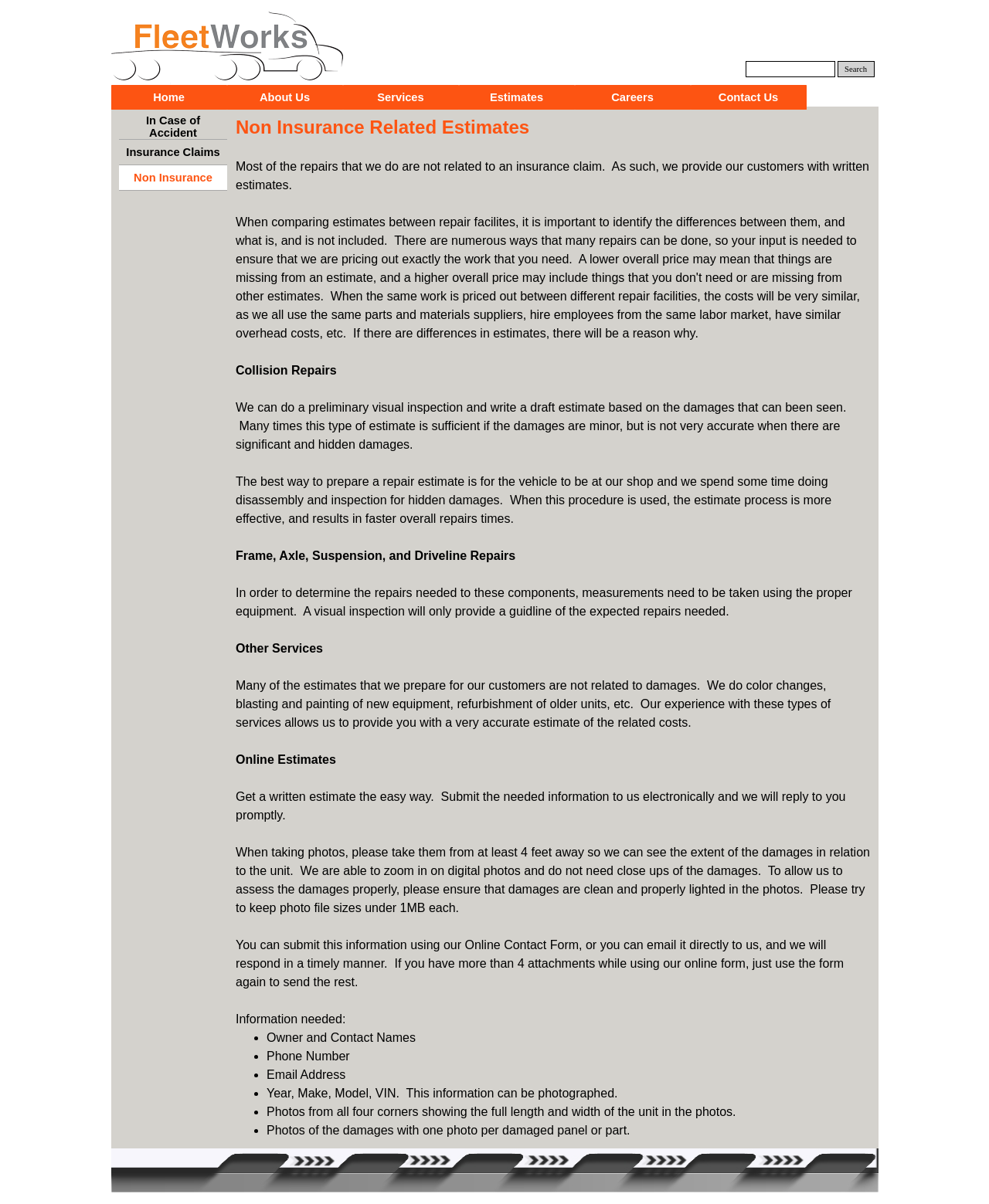Please locate the bounding box coordinates of the element that should be clicked to complete the given instruction: "Go to Home page".

[0.112, 0.071, 0.229, 0.091]